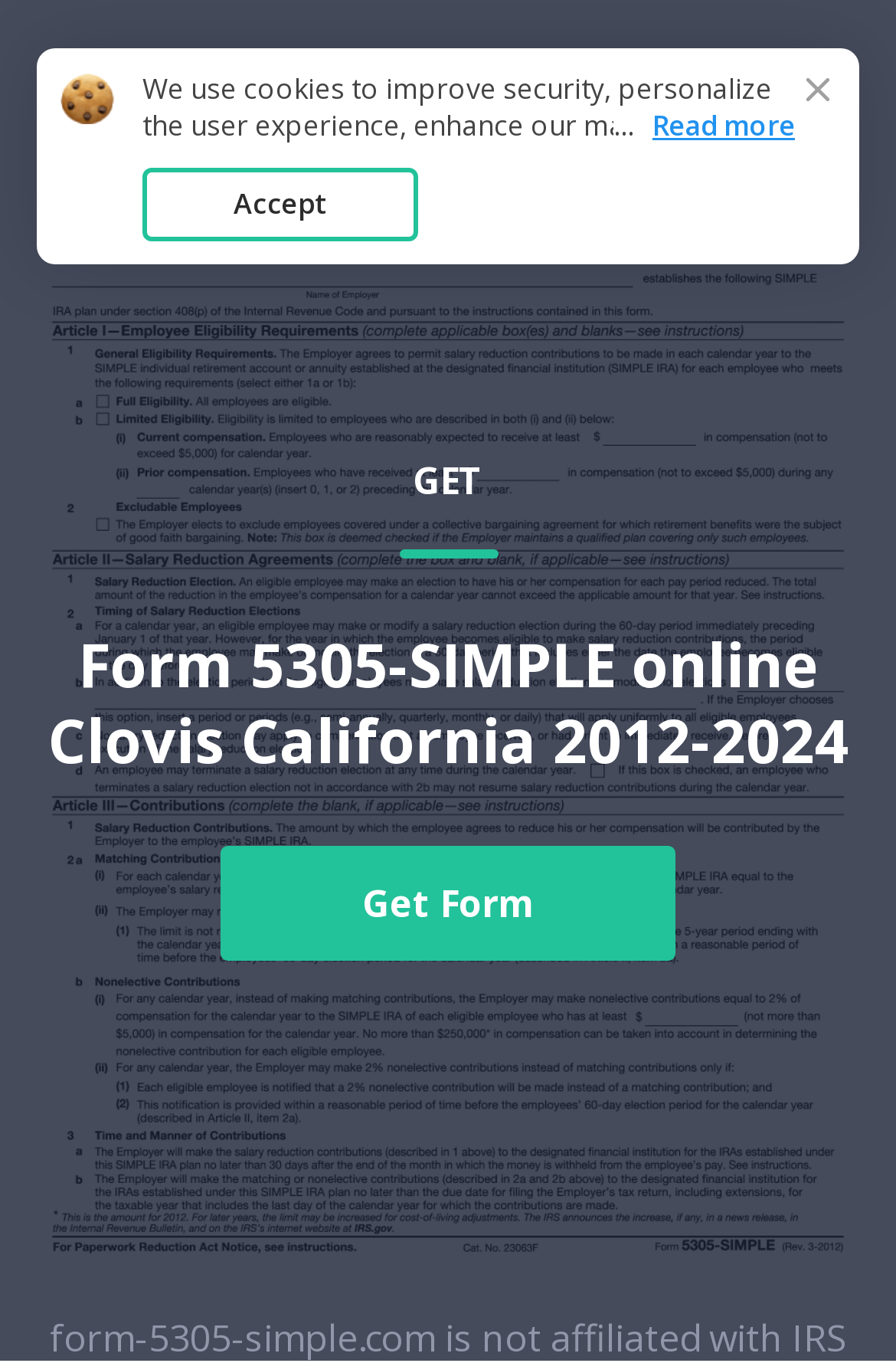Based on the element description: "“here“", identify the UI element and provide its bounding box coordinates. Use four float numbers between 0 and 1, [left, top, right, bottom].

[0.233, 0.159, 0.326, 0.187]